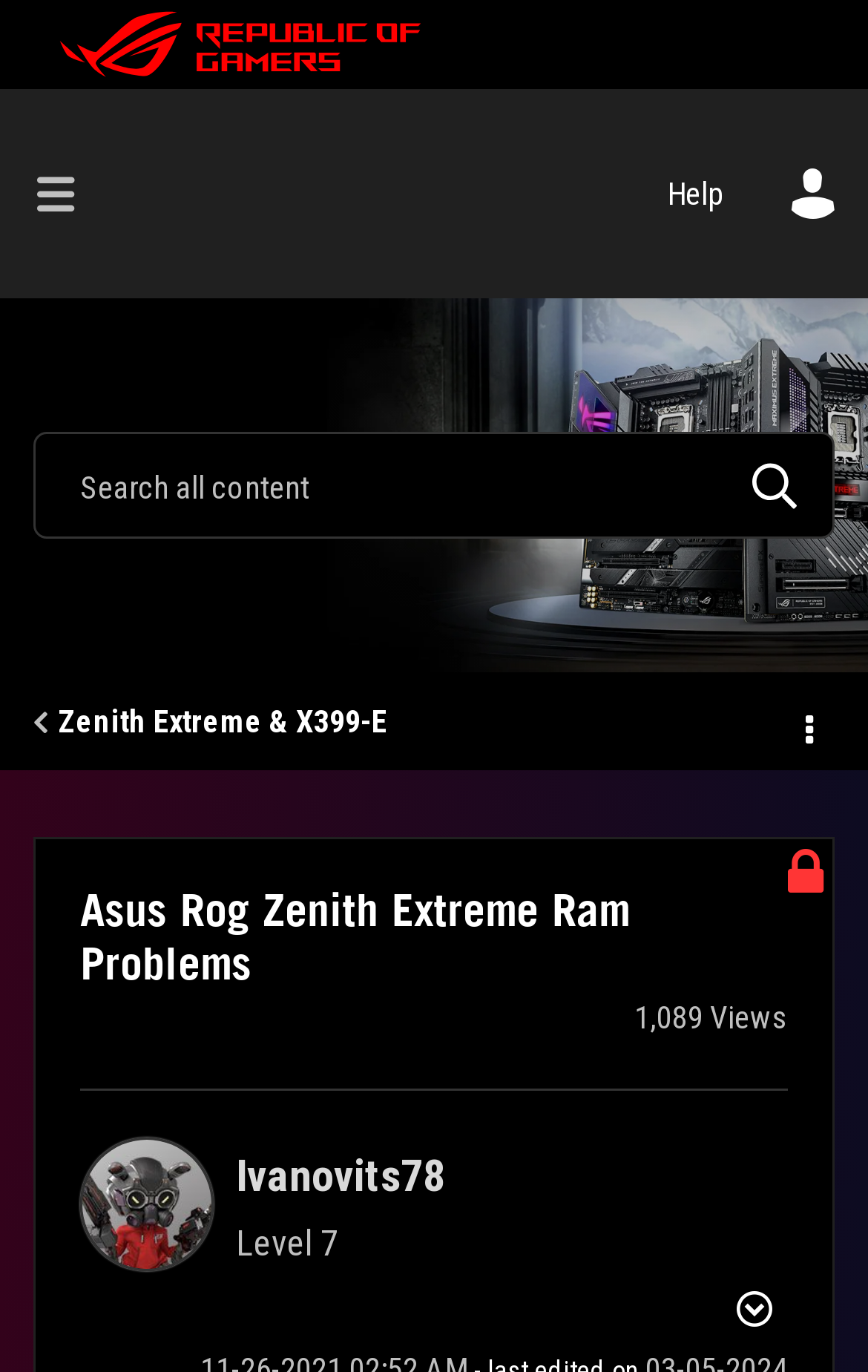Determine the bounding box coordinates of the clickable region to follow the instruction: "Read the article".

None